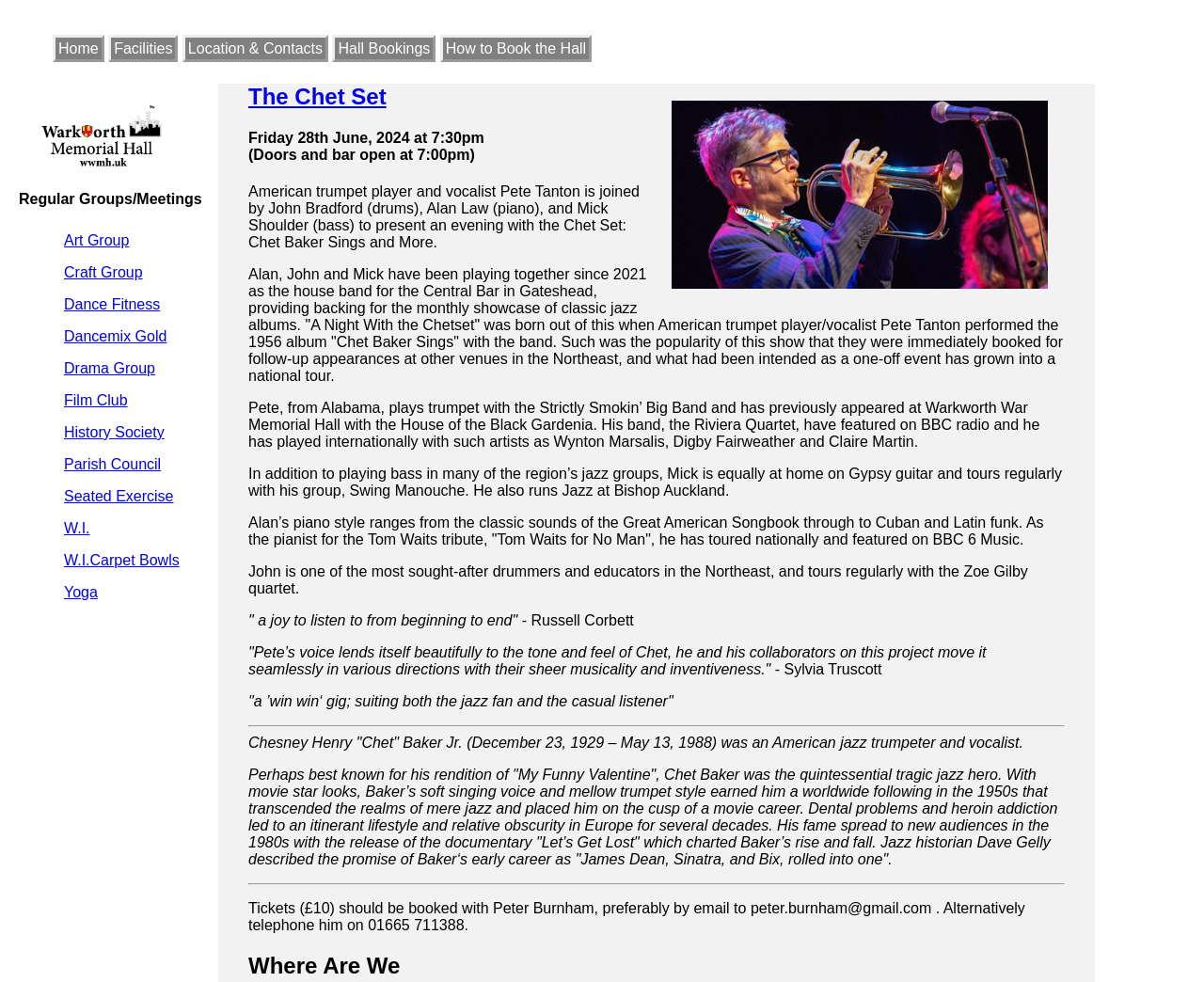Identify the bounding box coordinates of the region I need to click to complete this instruction: "Read about the 'Chet Set' concert".

[0.206, 0.085, 0.884, 0.112]